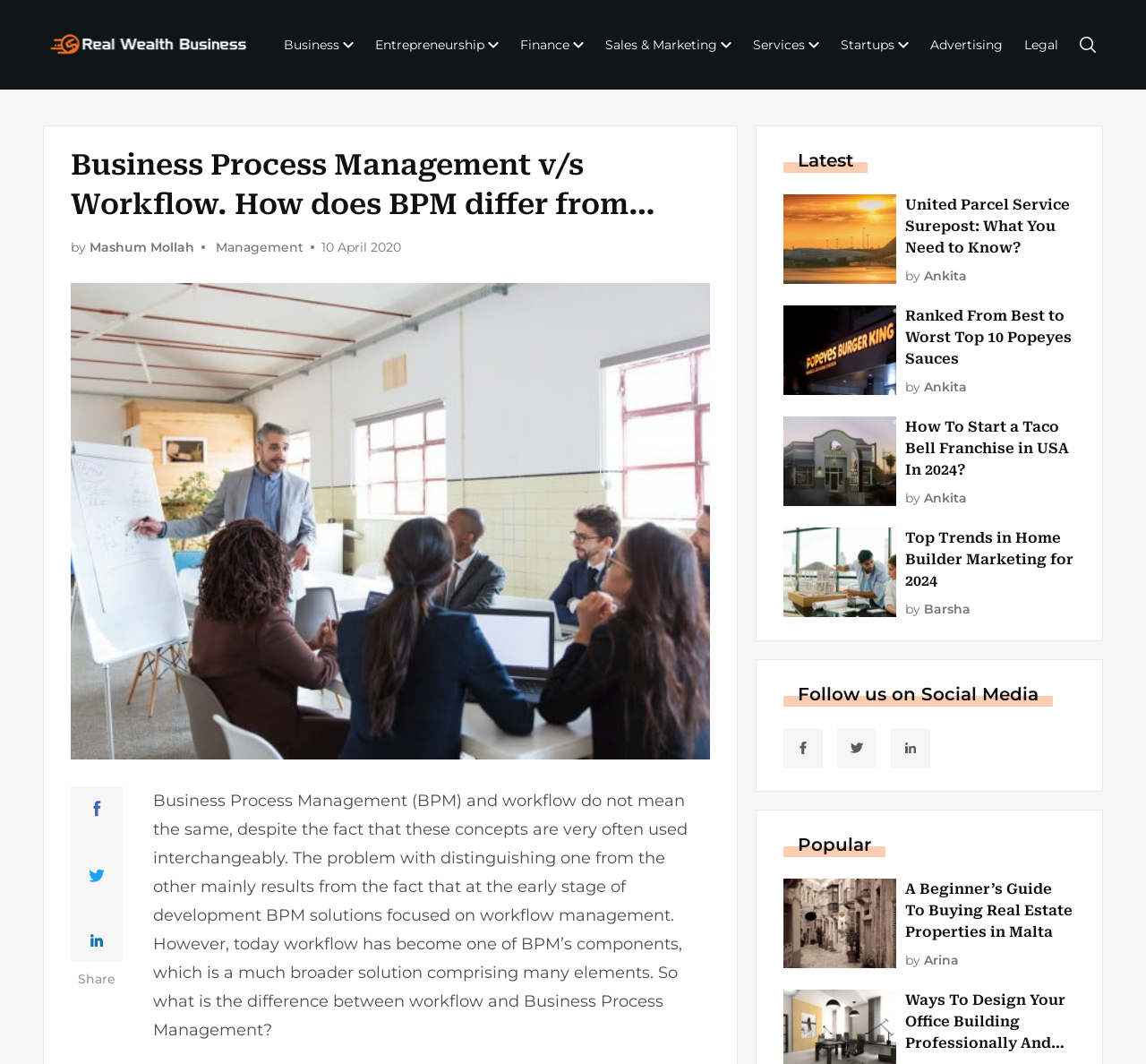What is the topic of the article?
Please use the visual content to give a single word or phrase answer.

Business Process Management